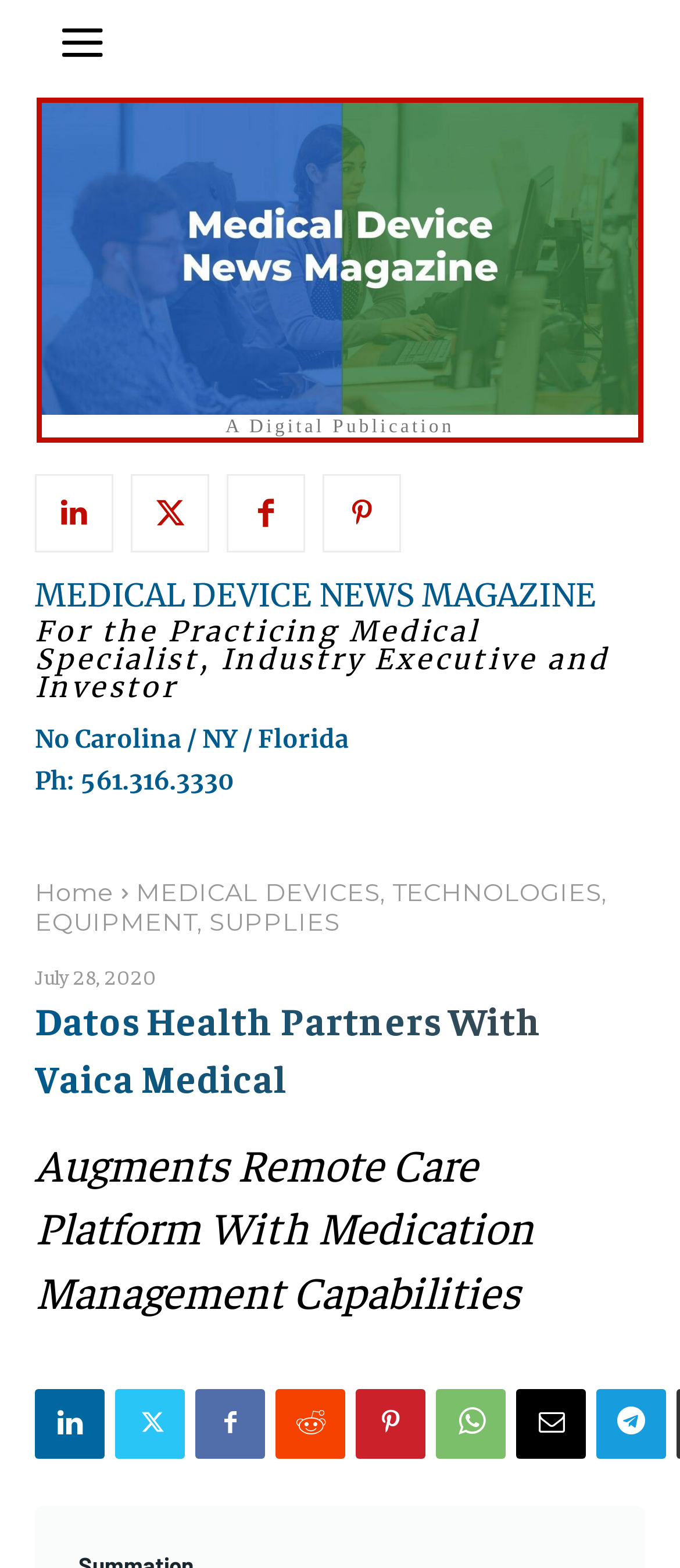Please determine the bounding box coordinates of the section I need to click to accomplish this instruction: "Click the logo of A Digital Publication".

[0.062, 0.066, 0.938, 0.279]